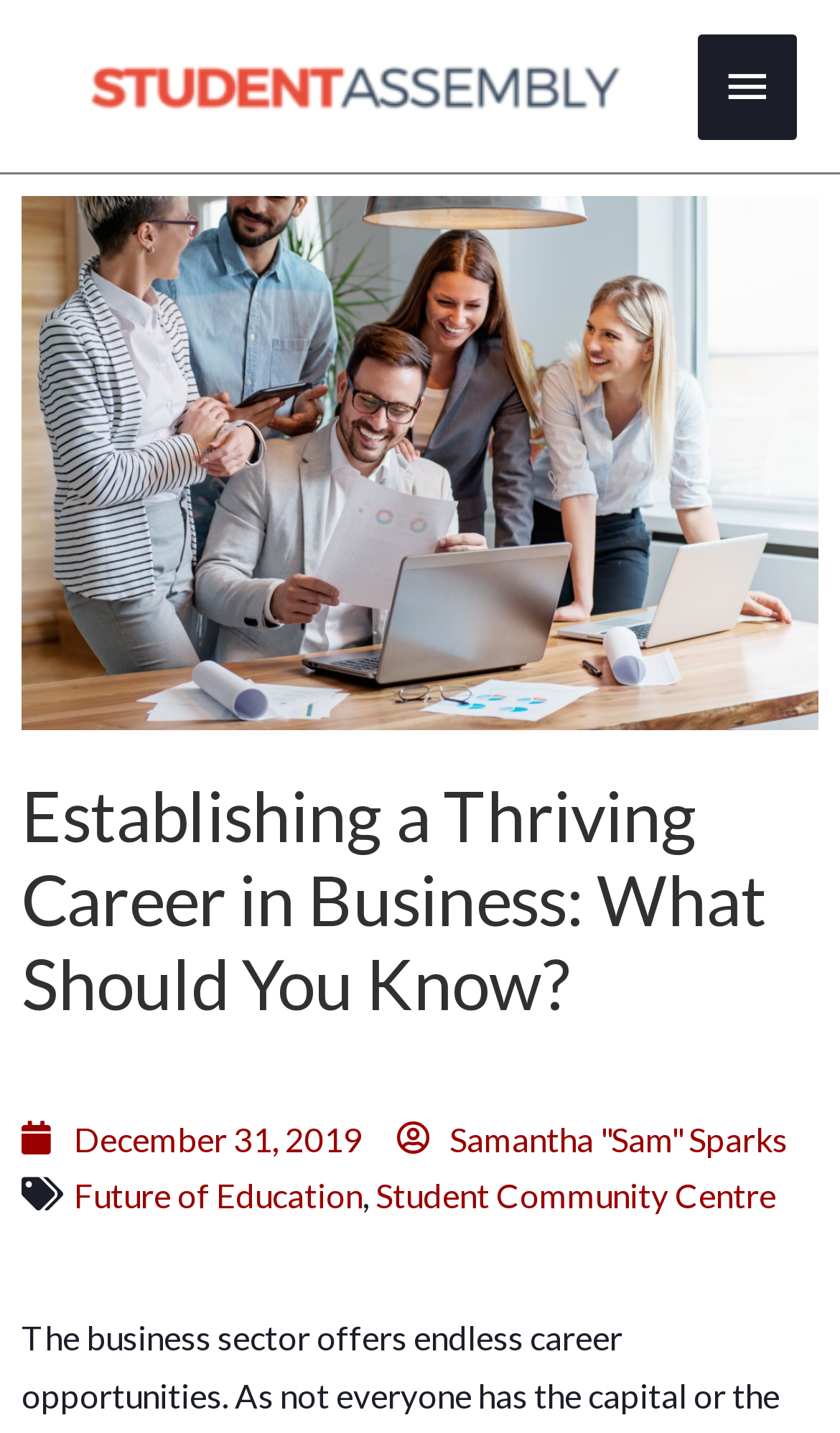Who is the author of the article?
Using the visual information, reply with a single word or short phrase.

Samantha 'Sam' Sparks